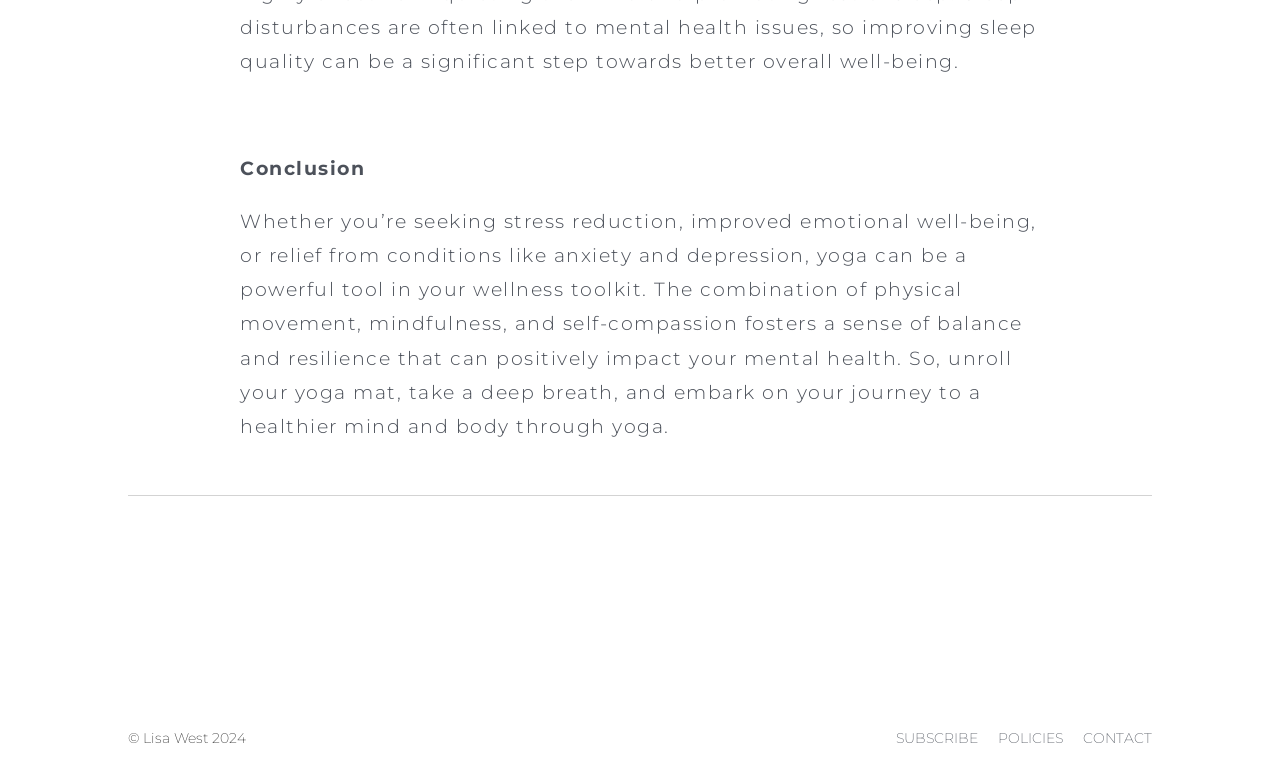Based on the image, please elaborate on the answer to the following question:
What are the three links at the bottom of the page?

The three links are located at the bottom of the webpage, with 'SUBSCRIBE' on the left, 'POLICIES' in the middle, and 'CONTACT' on the right, separated by spaces.